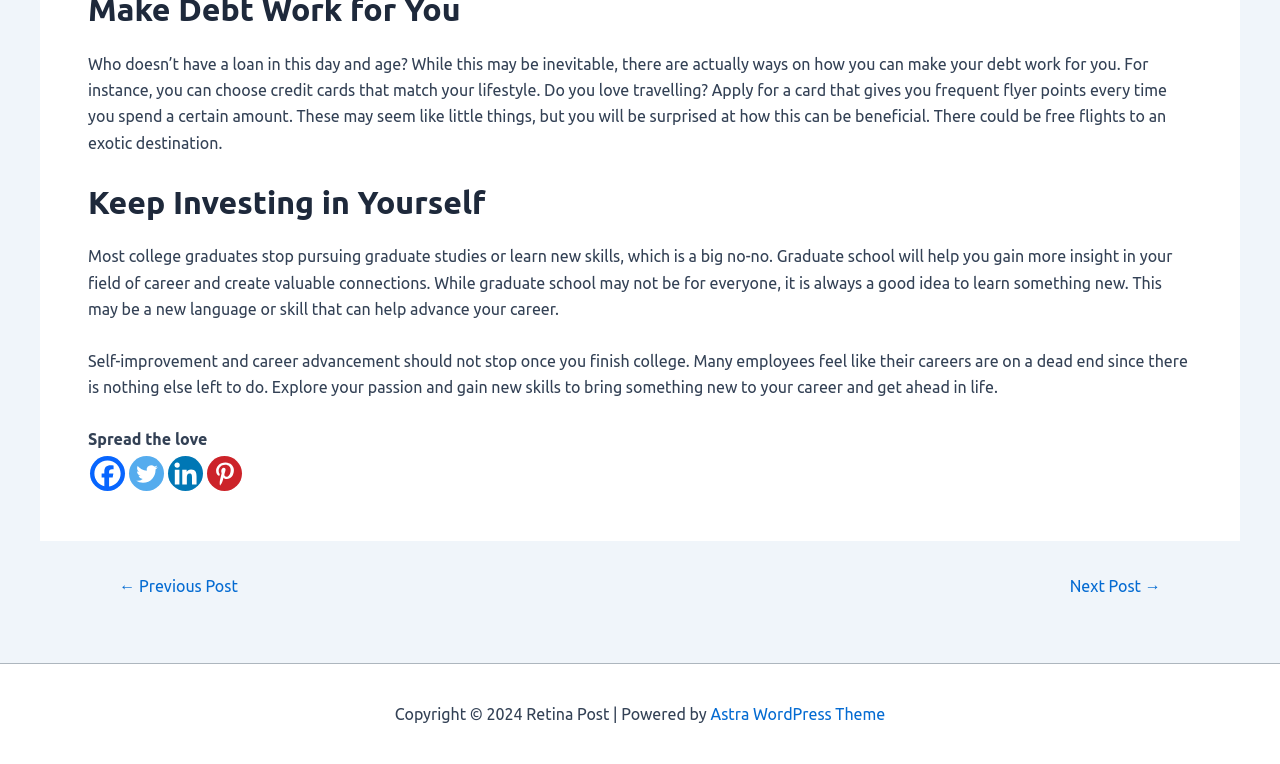Using the description "aria-label="Linkedin" title="Linkedin"", locate and provide the bounding box of the UI element.

[0.131, 0.597, 0.159, 0.642]